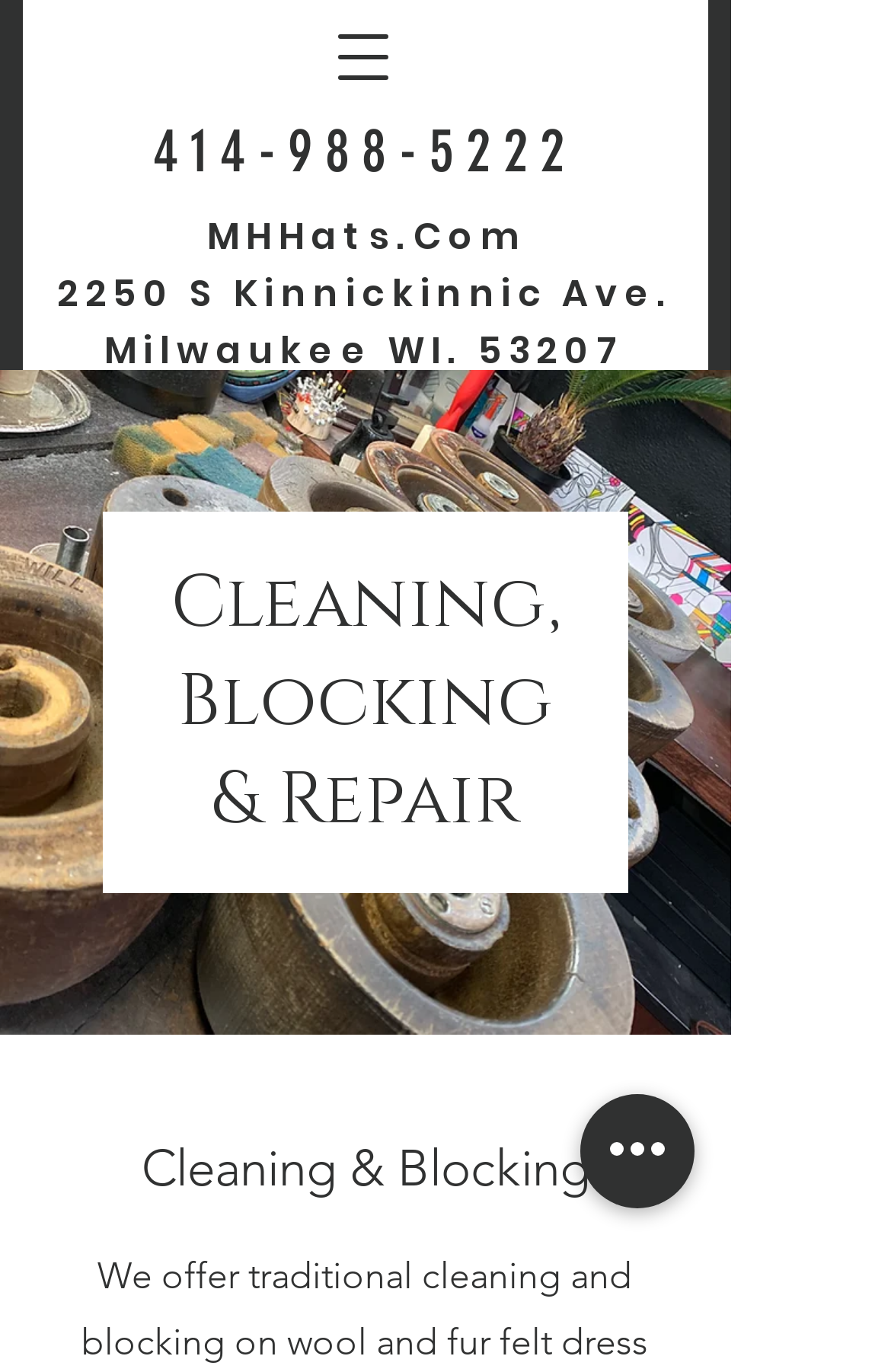Given the description of a UI element: "aria-label="Quick actions"", identify the bounding box coordinates of the matching element in the webpage screenshot.

[0.651, 0.797, 0.779, 0.881]